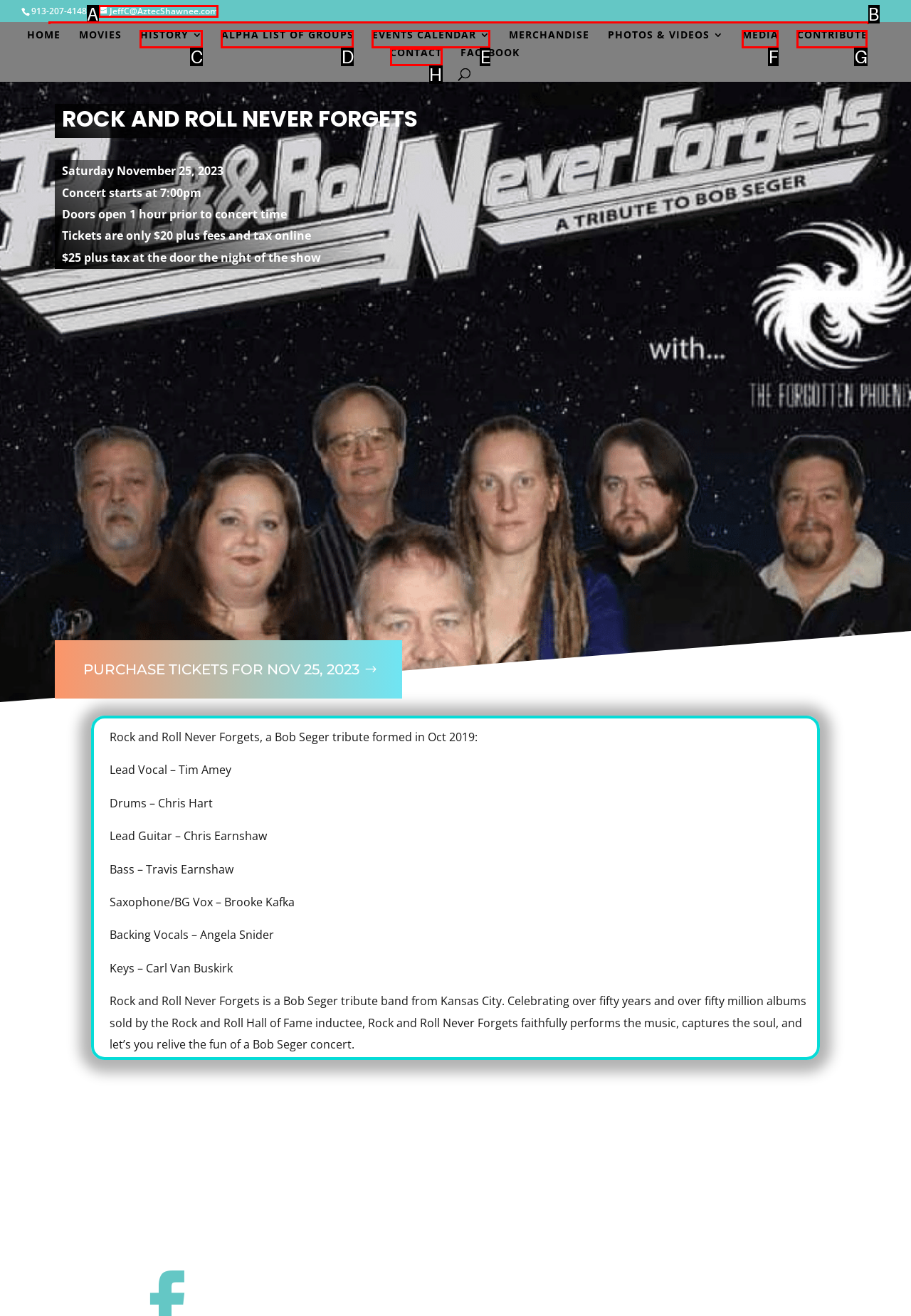Pick the HTML element that corresponds to the description: Media
Answer with the letter of the correct option from the given choices directly.

F